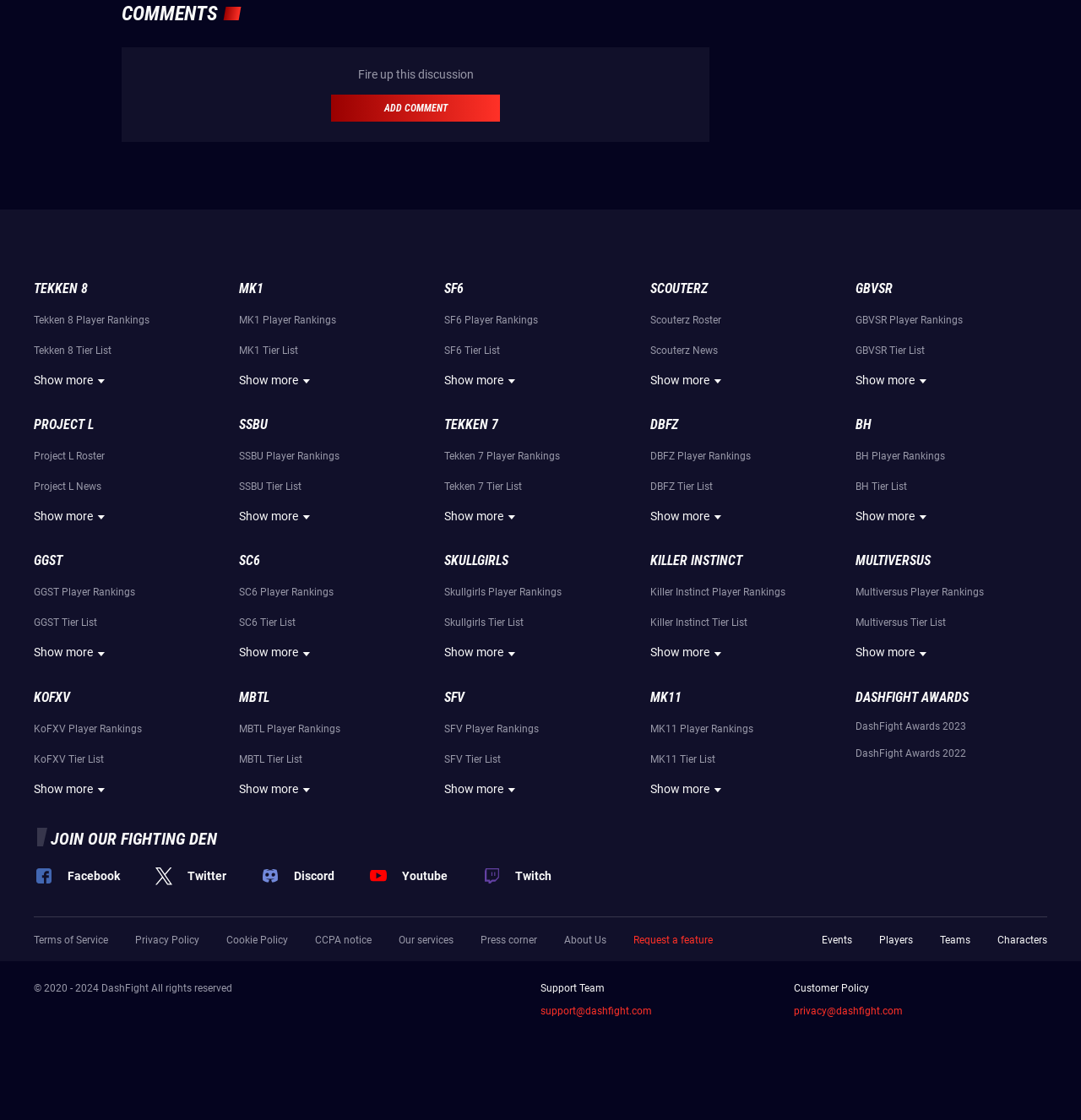Find the bounding box coordinates for the area you need to click to carry out the instruction: "Click on the 'ADD COMMENT' button". The coordinates should be four float numbers between 0 and 1, indicated as [left, top, right, bottom].

[0.306, 0.084, 0.462, 0.108]